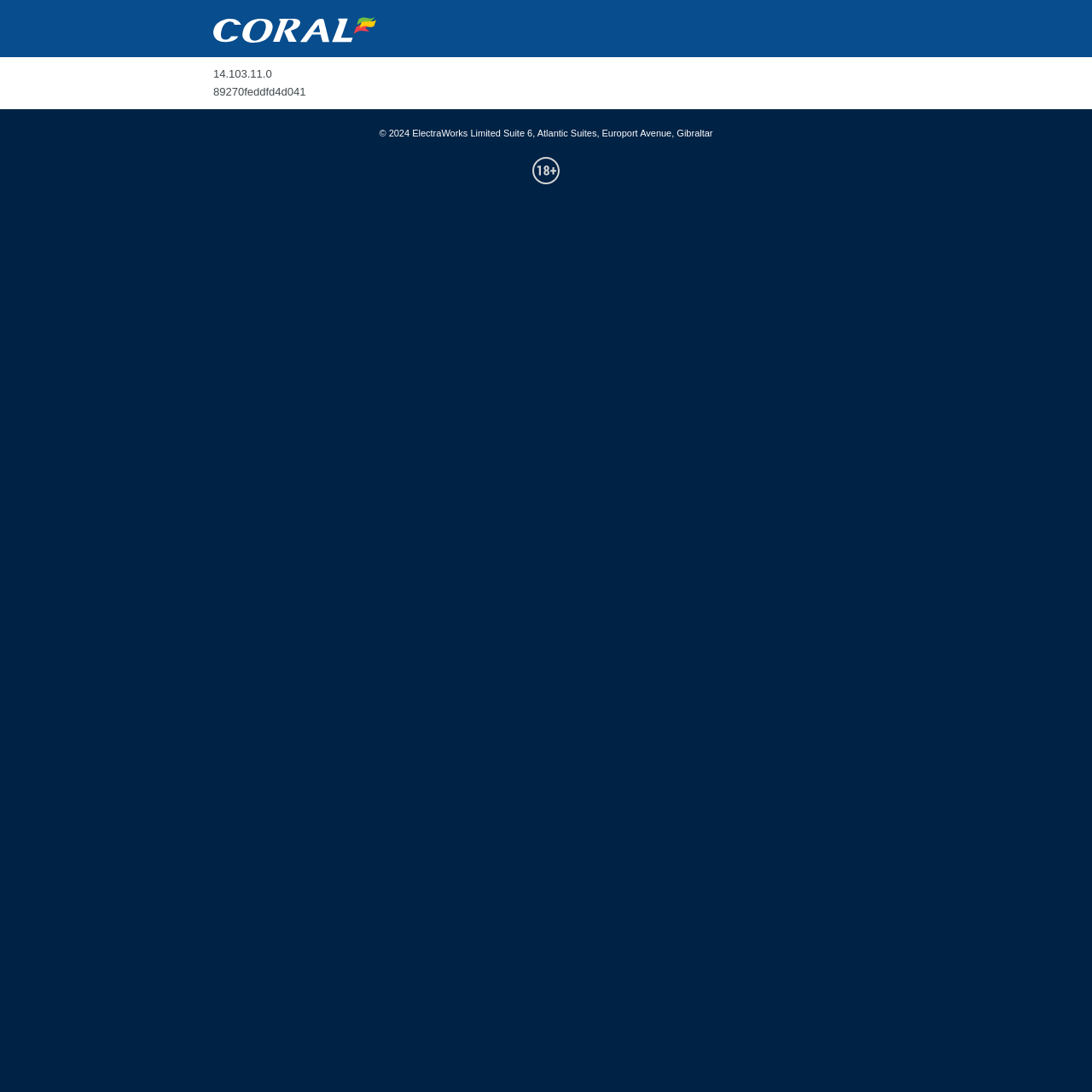What is the address of ElectraWorks Limited?
Please answer the question with a detailed and comprehensive explanation.

In the footer section of the webpage, there is a StaticText element with the content 'ElectraWorks Limited Suite 6, Atlantic Suites, Europort Avenue, Gibraltar', which provides the address of ElectraWorks Limited.